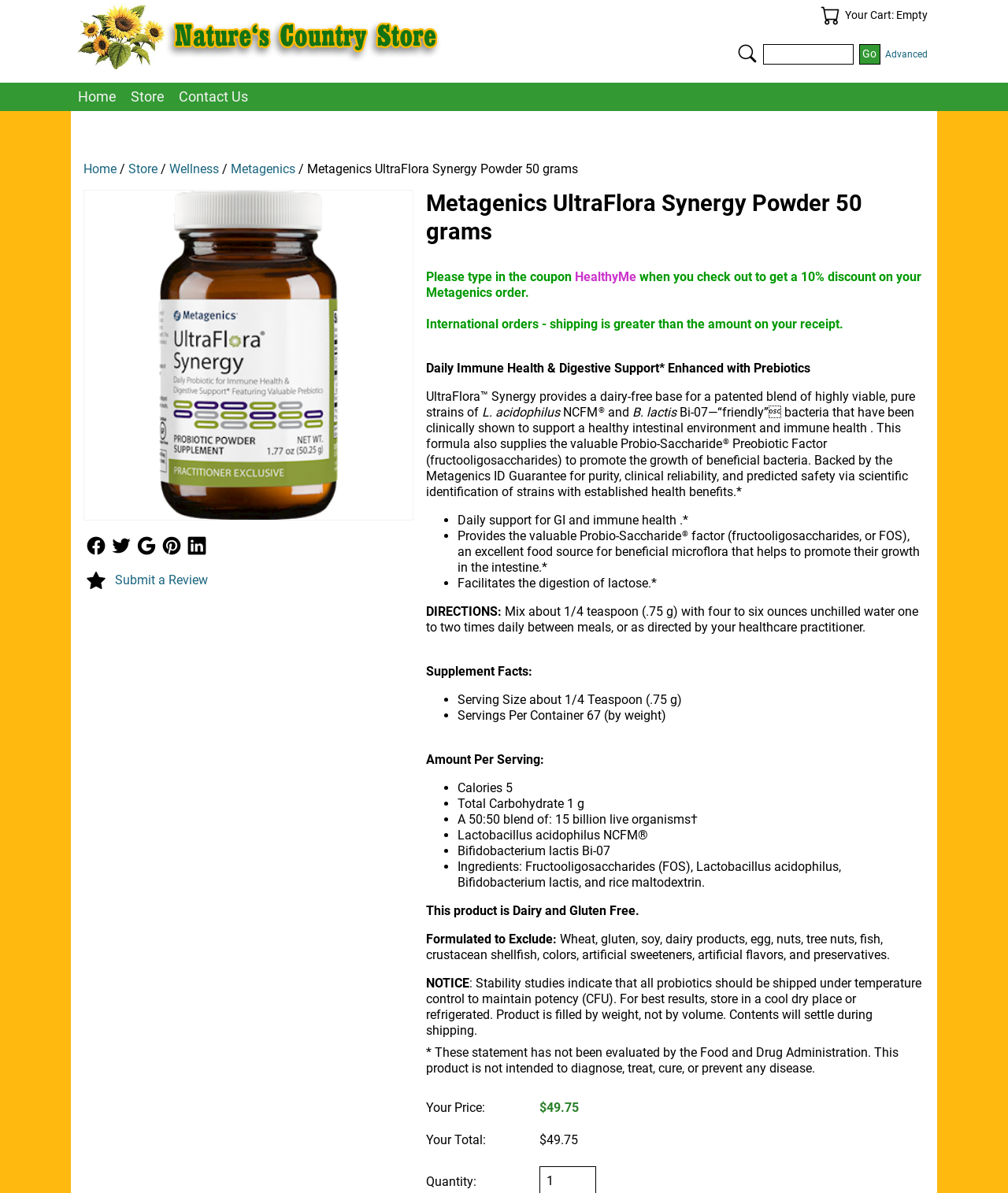Please pinpoint the bounding box coordinates for the region I should click to adhere to this instruction: "View your cart".

[0.811, 0.003, 0.836, 0.024]